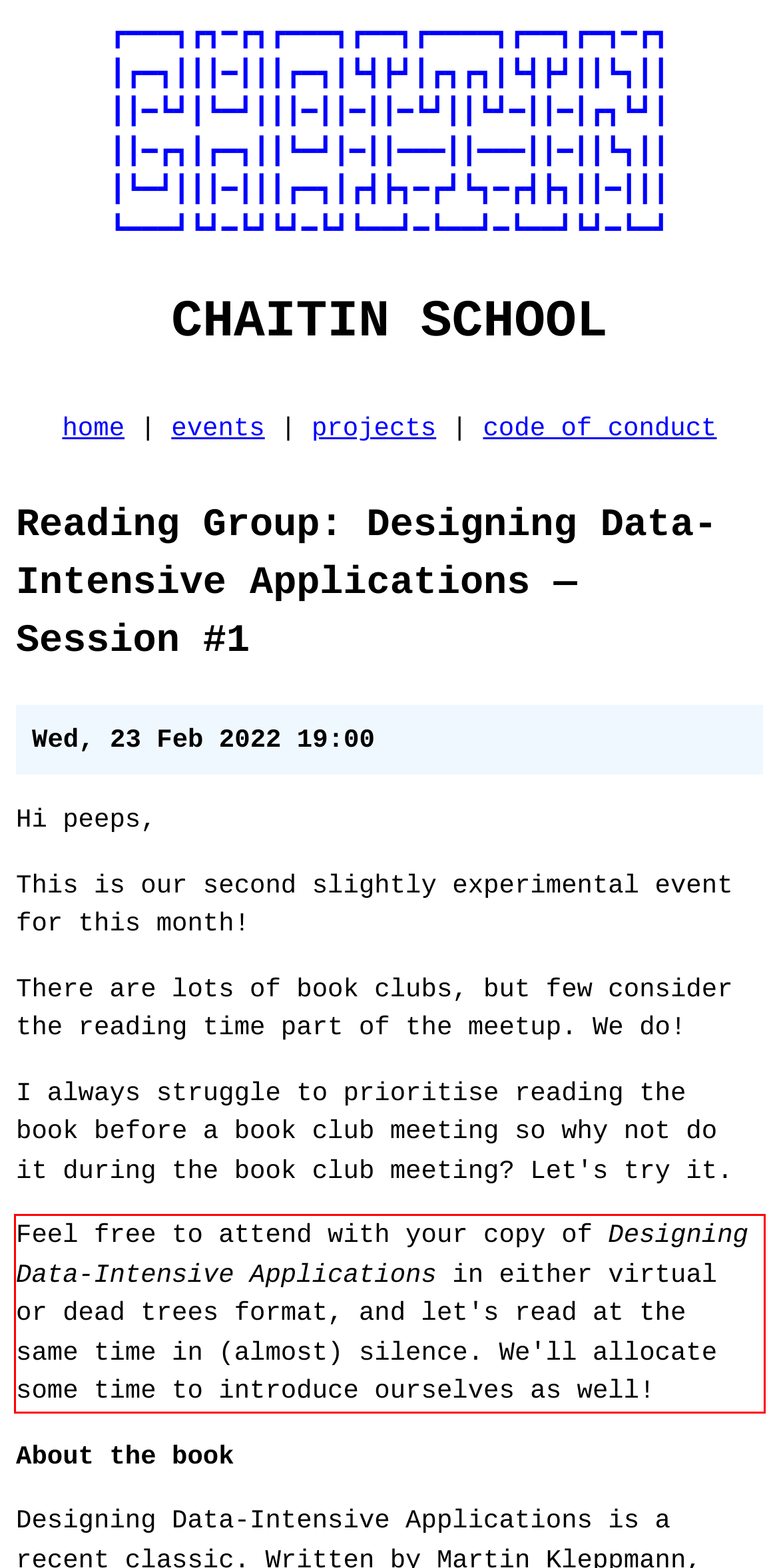Analyze the red bounding box in the provided webpage screenshot and generate the text content contained within.

Feel free to attend with your copy of Designing Data-Intensive Applications in either virtual or dead trees format, and let's read at the same time in (almost) silence. We'll allocate some time to introduce ourselves as well!